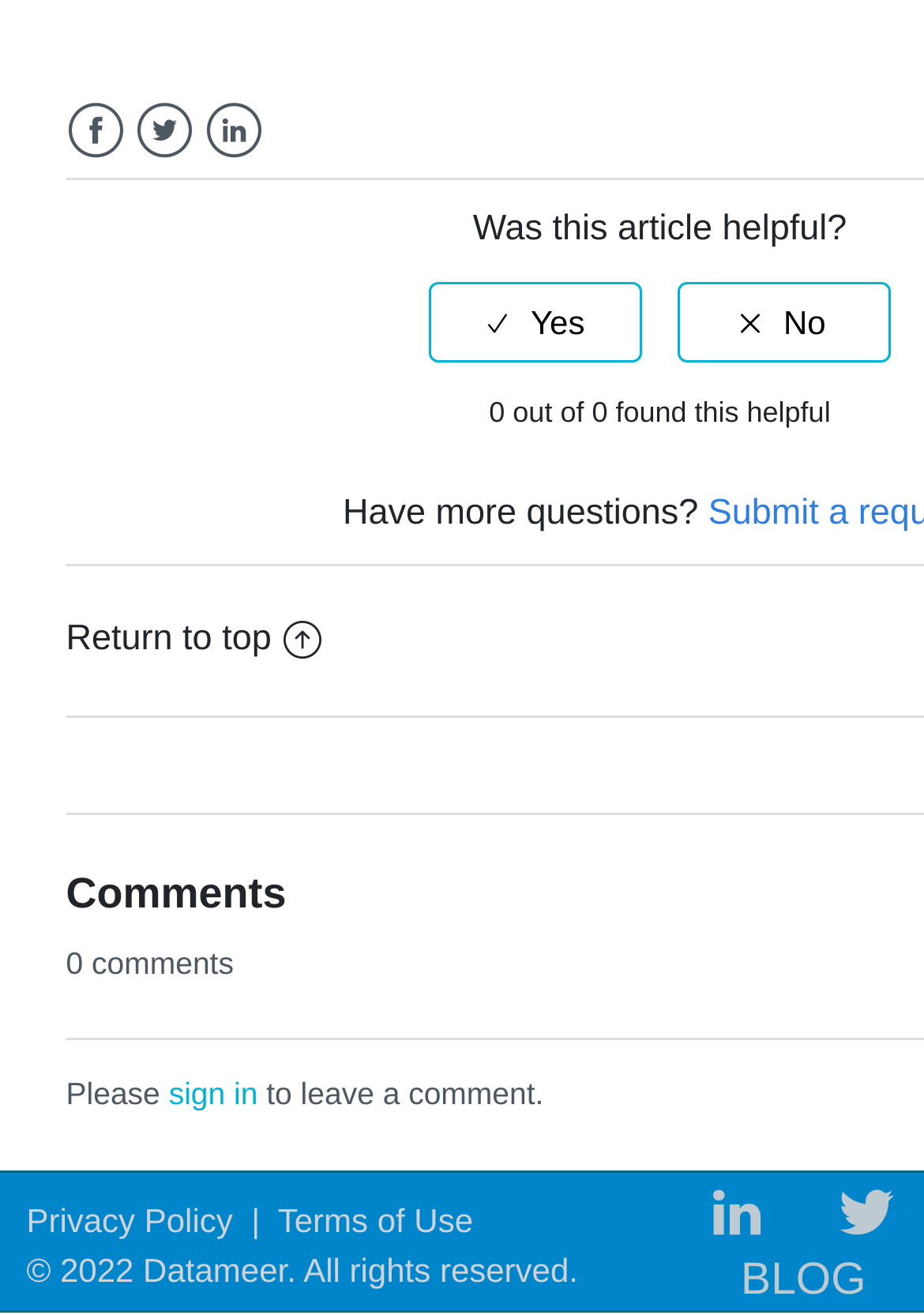Kindly provide the bounding box coordinates of the section you need to click on to fulfill the given instruction: "Click on LinkedIn".

[0.221, 0.077, 0.285, 0.122]